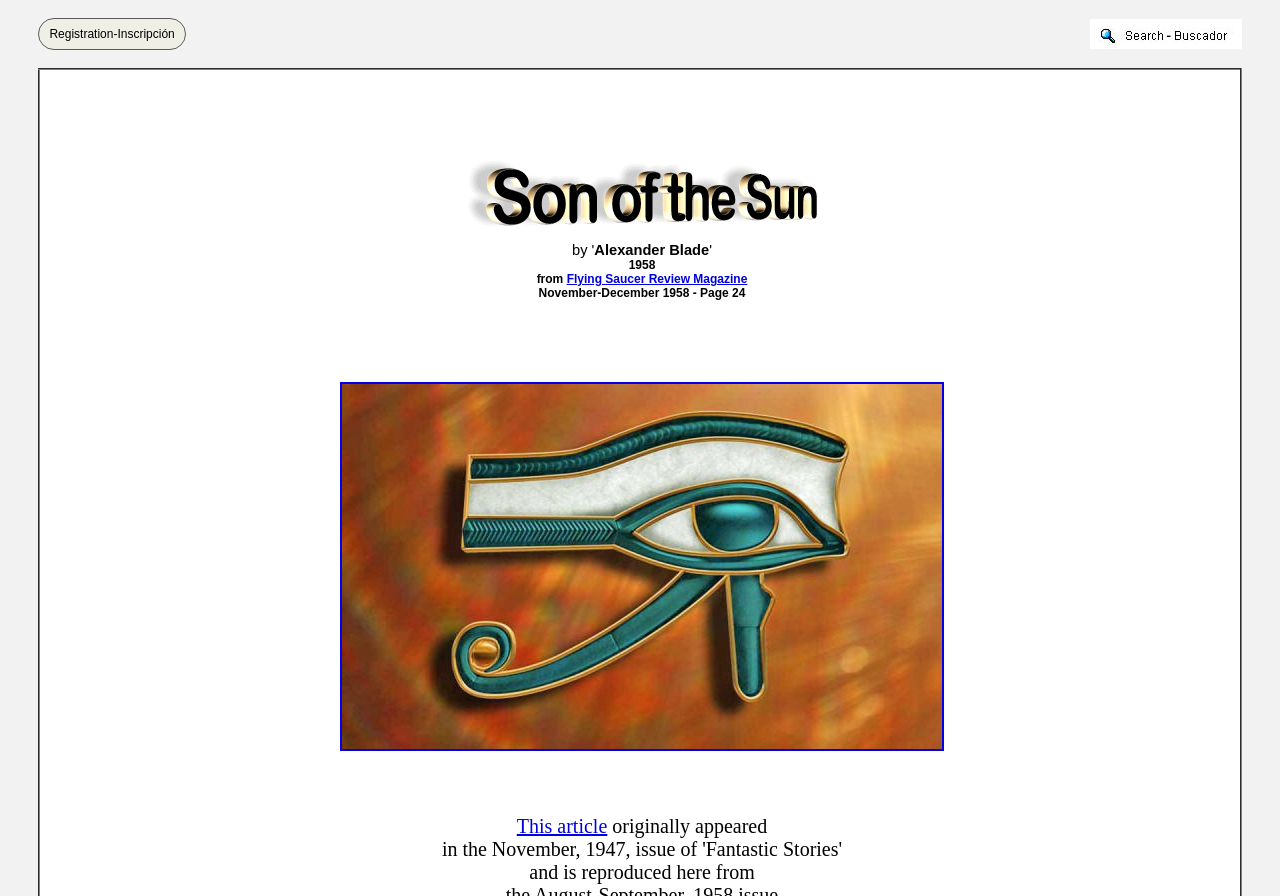What is the purpose of the article mentioned on the webpage?
Examine the image and provide an in-depth answer to the question.

I examined the StaticText elements with the texts 'This article originally appeared' and 'and is reproduced here from'. This suggests that the purpose of the article mentioned on the webpage is to reproduce the original content from another source.